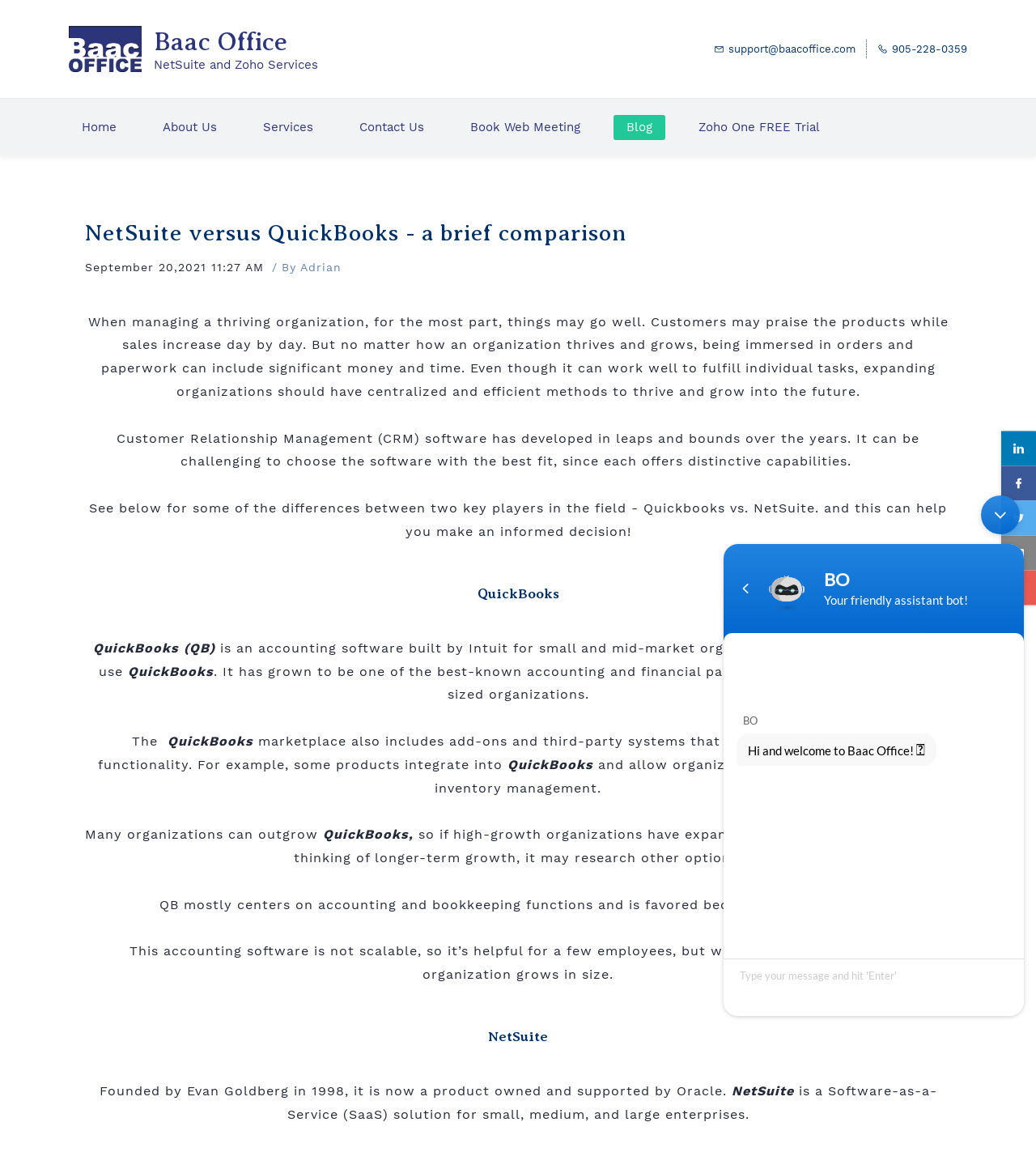Identify the bounding box coordinates of the element that should be clicked to fulfill this task: "Click the 'Contact Us' link". The coordinates should be provided as four float numbers between 0 and 1, i.e., [left, top, right, bottom].

[0.334, 0.1, 0.422, 0.122]